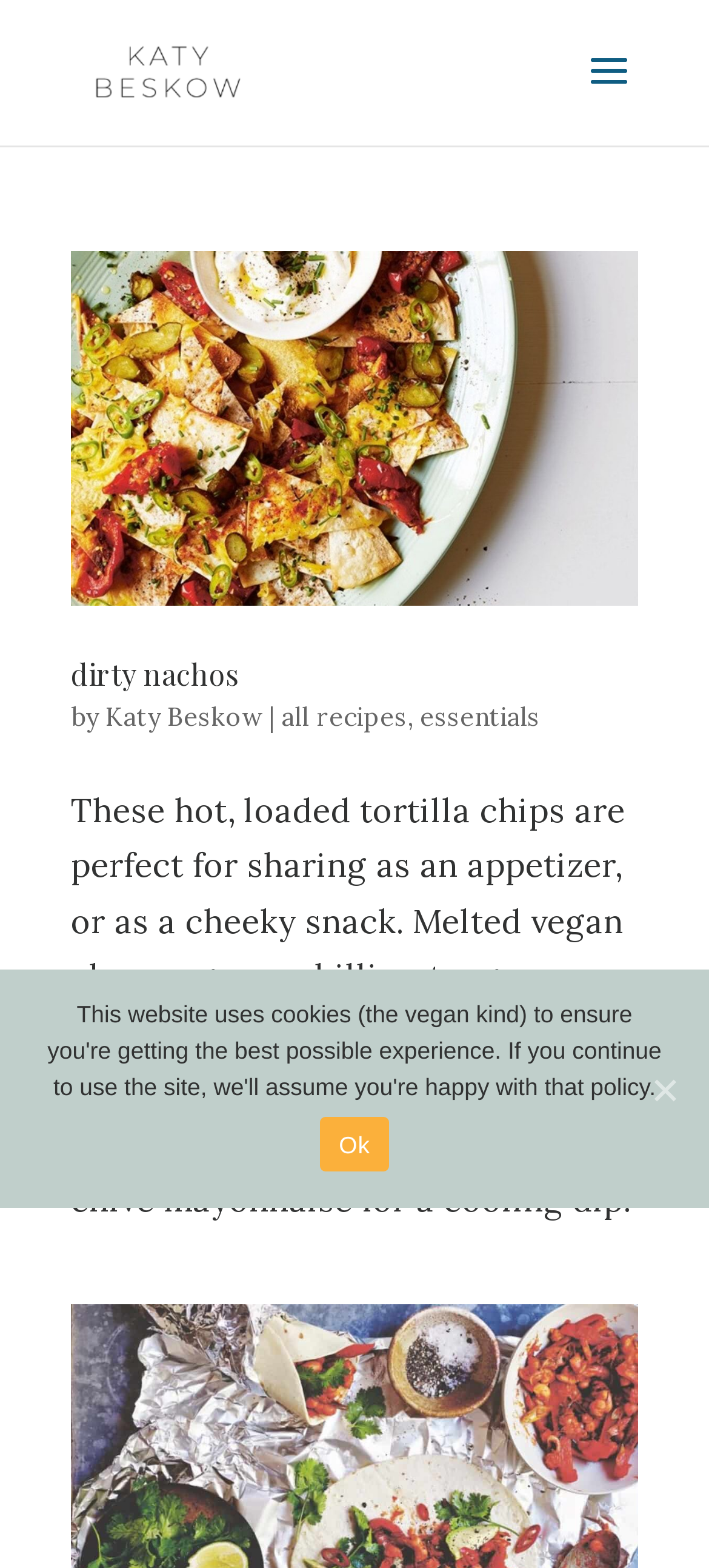Identify the bounding box coordinates of the element that should be clicked to fulfill this task: "search for recipes". The coordinates should be provided as four float numbers between 0 and 1, i.e., [left, top, right, bottom].

[0.5, 0.0, 0.9, 0.001]